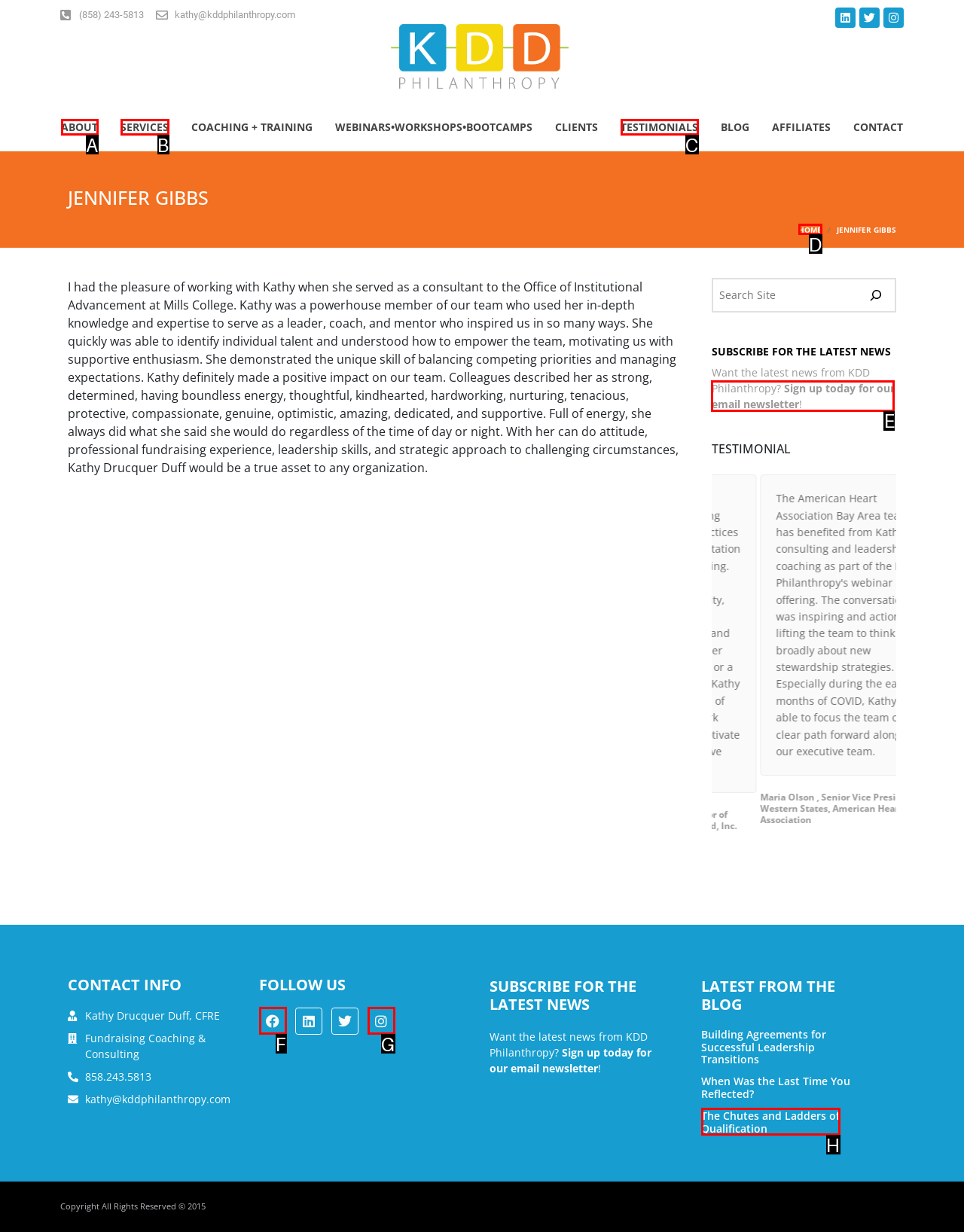Choose the HTML element to click for this instruction: Sign up for the email newsletter Answer with the letter of the correct choice from the given options.

E